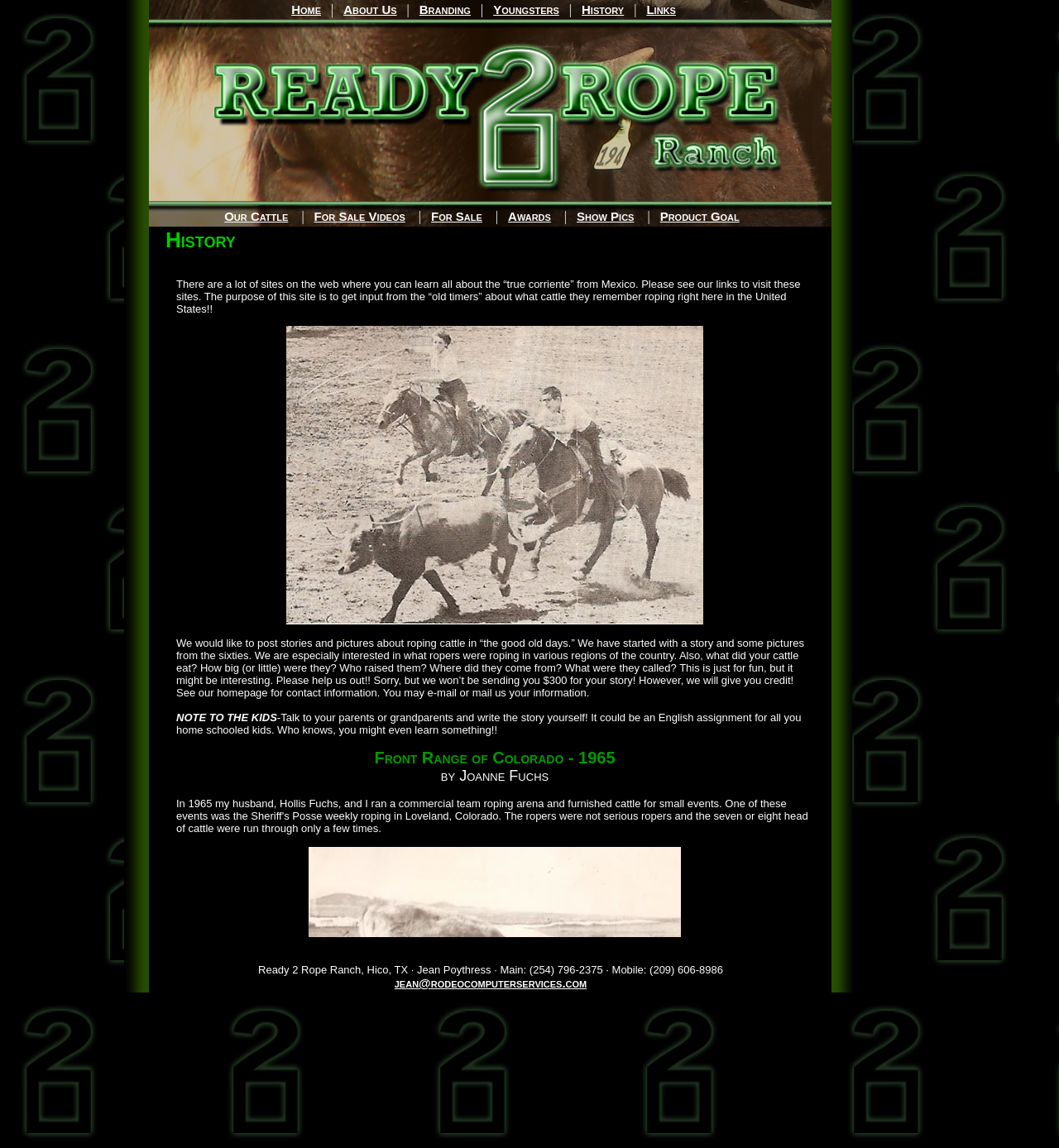Can you specify the bounding box coordinates for the region that should be clicked to fulfill this instruction: "Click Our Cattle".

[0.212, 0.182, 0.272, 0.195]